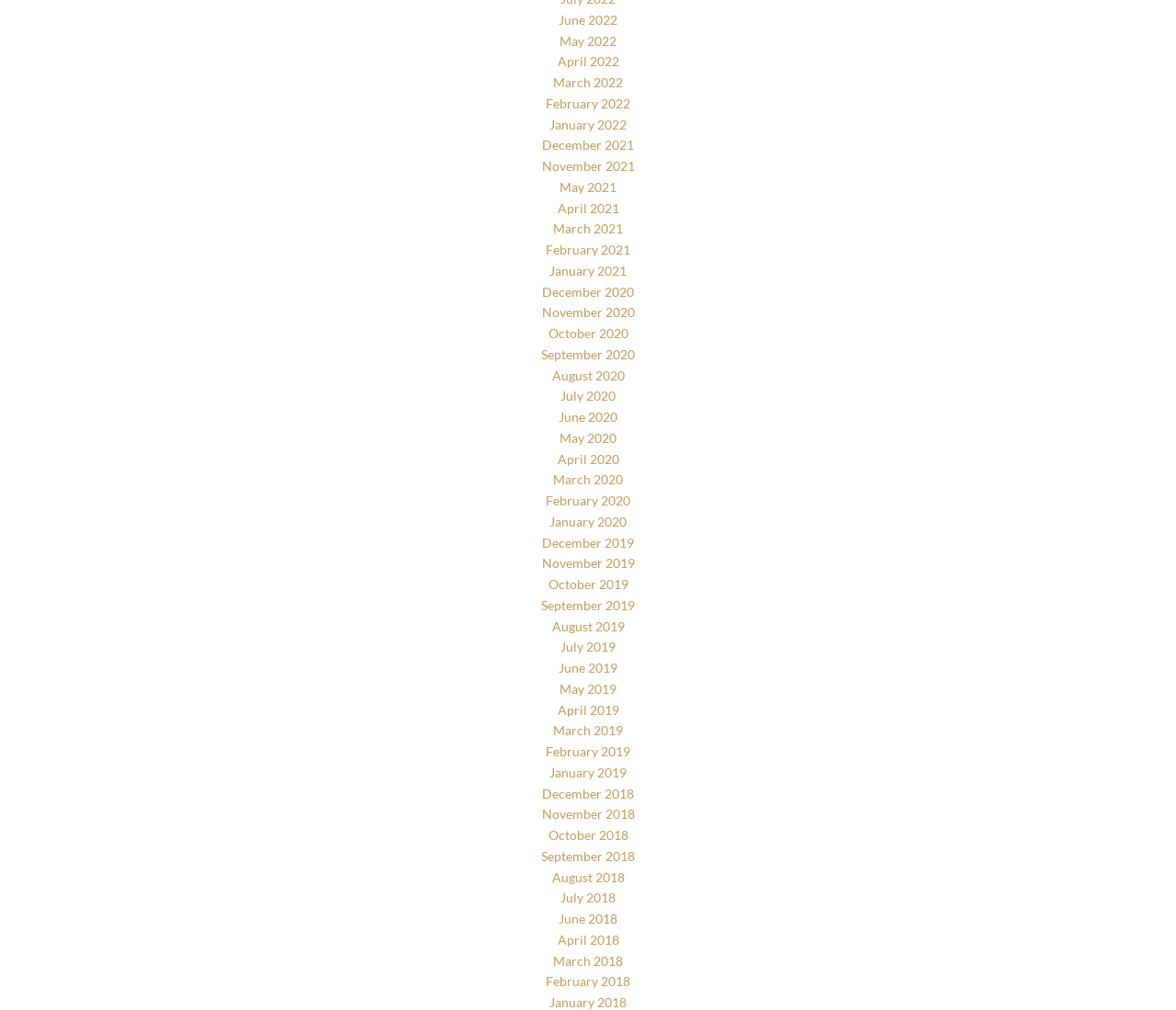Answer the question using only one word or a concise phrase: What is the earliest month and year link on the webpage?

February 2018